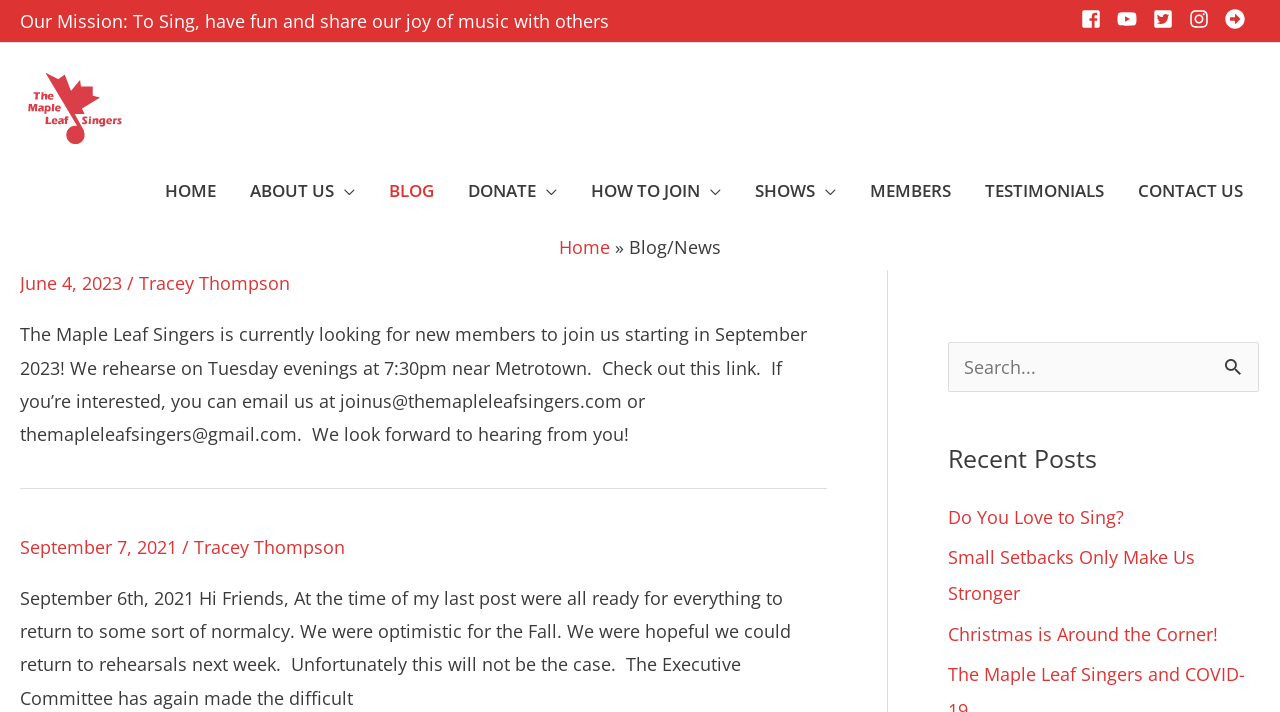Please respond to the question with a concise word or phrase:
What is the purpose of the search box?

To search for content on the webpage